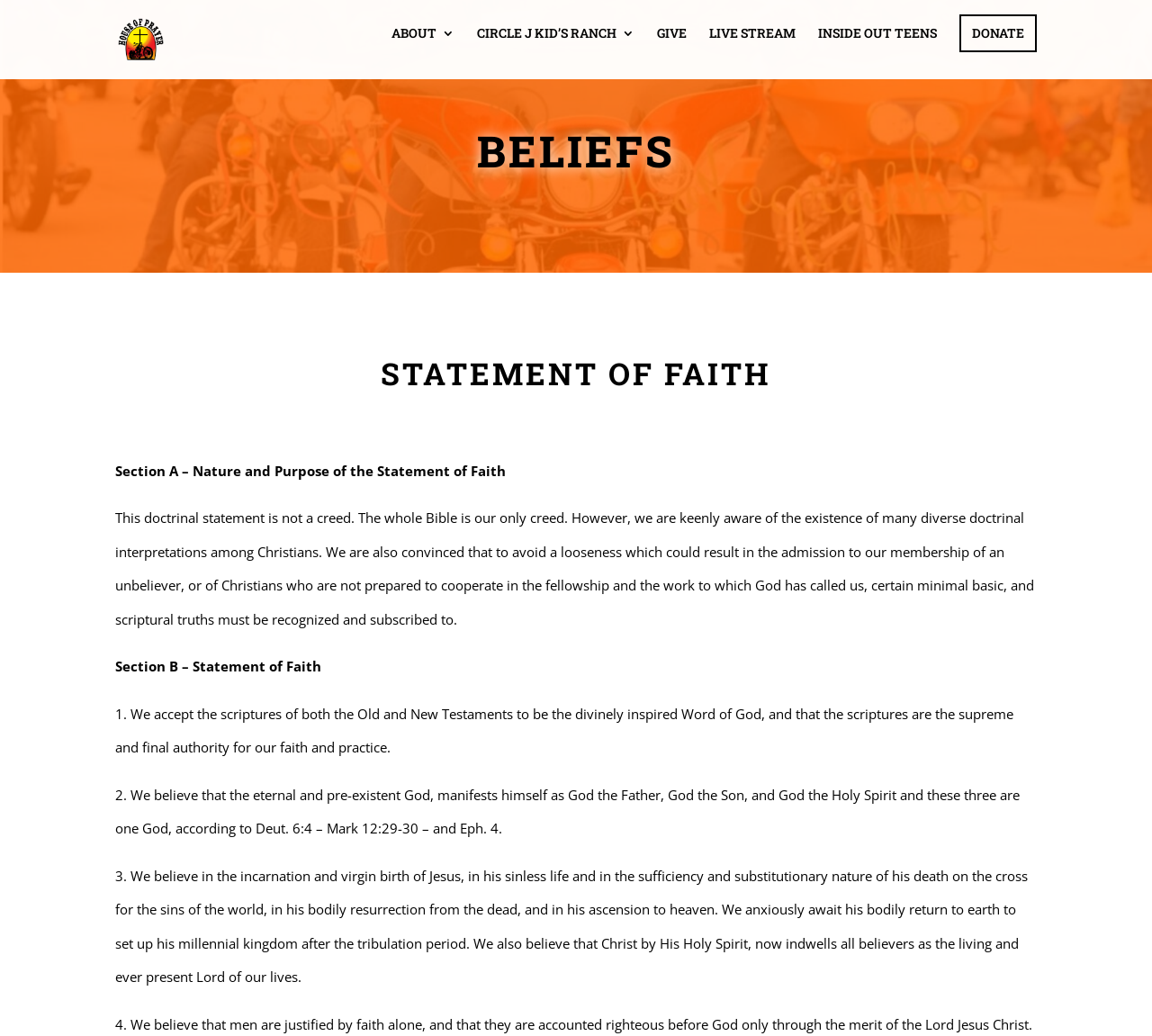Find and provide the bounding box coordinates for the UI element described here: "CIRCLE J KID’S RANCH". The coordinates should be given as four float numbers between 0 and 1: [left, top, right, bottom].

[0.414, 0.026, 0.551, 0.076]